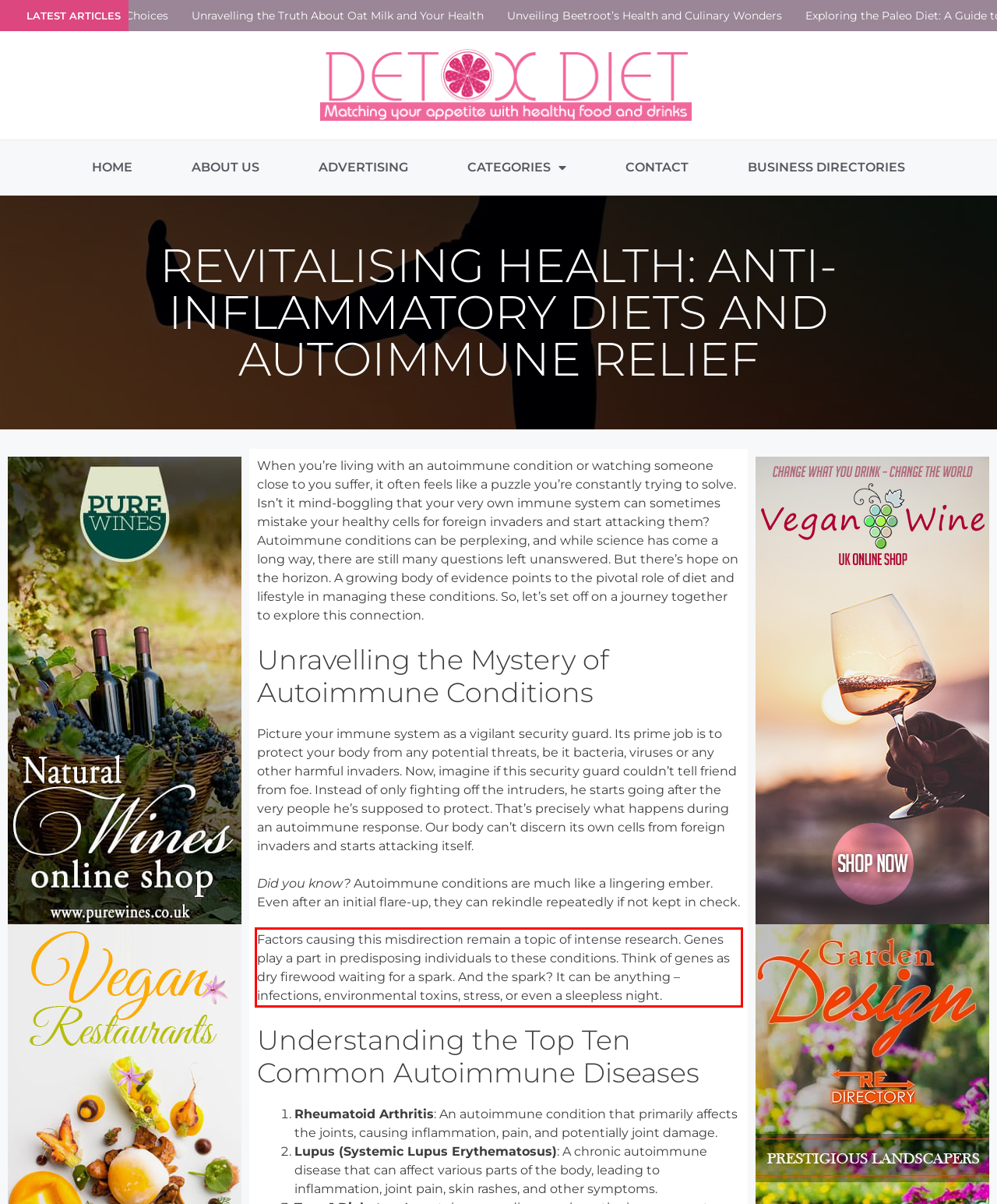Given a screenshot of a webpage containing a red rectangle bounding box, extract and provide the text content found within the red bounding box.

Factors causing this misdirection remain a topic of intense research. Genes play a part in predisposing individuals to these conditions. Think of genes as dry firewood waiting for a spark. And the spark? It can be anything – infections, environmental toxins, stress, or even a sleepless night.